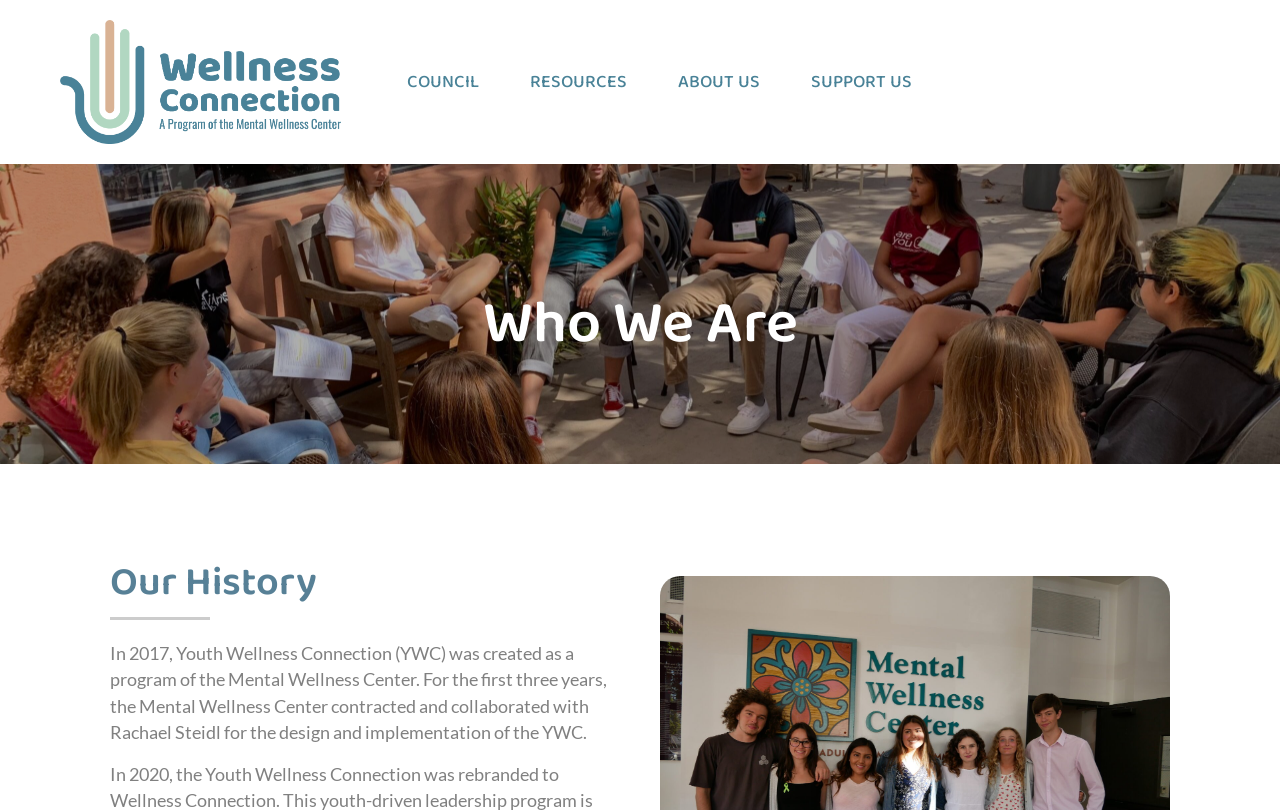Look at the image and write a detailed answer to the question: 
What is the parent organization of Youth Wellness Connection?

I inferred this answer by reading the text 'In 2017, Youth Wellness Connection (YWC) was created as a program of the Mental Wellness Center.' which suggests that Mental Wellness Center is the parent organization of Youth Wellness Connection.